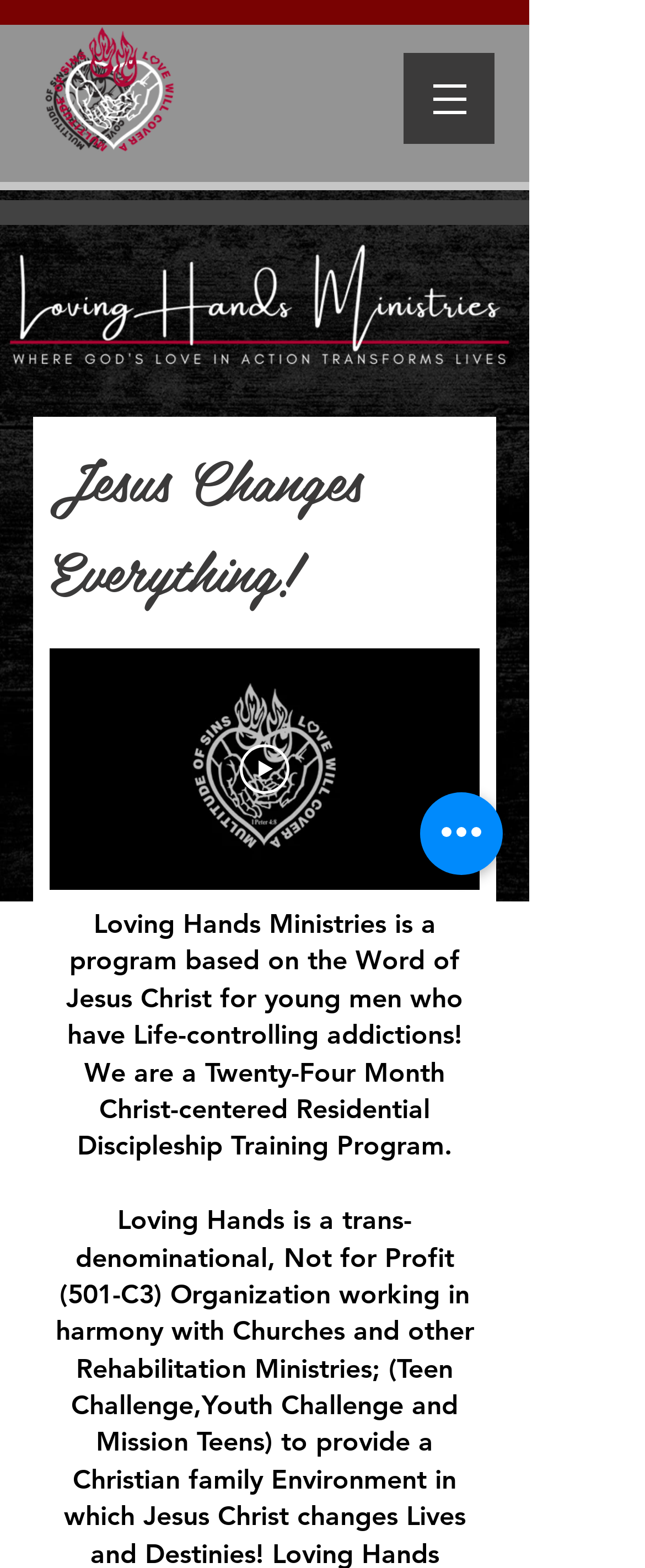Respond concisely with one word or phrase to the following query:
How many buttons are there on the webpage?

6